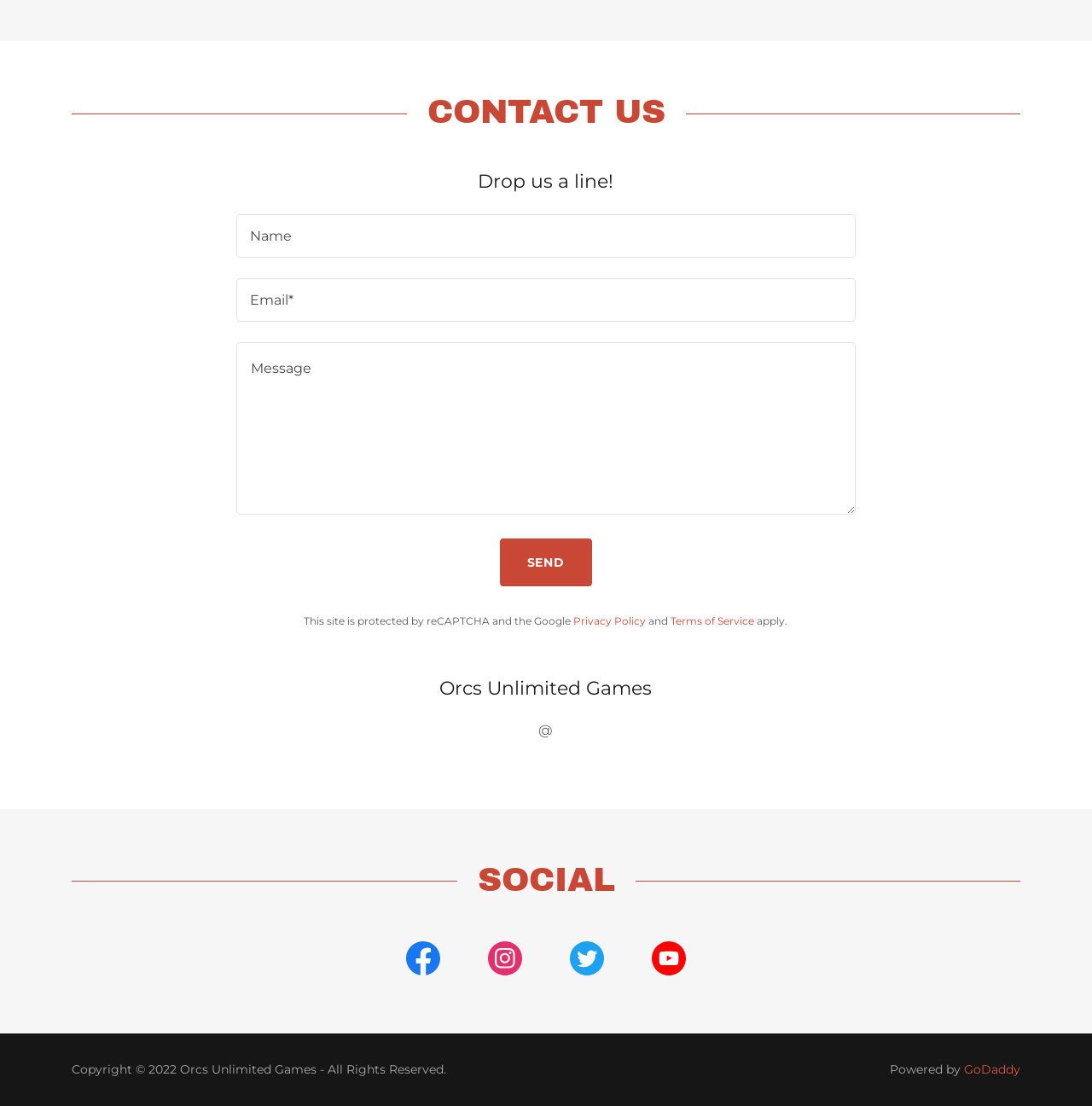What is the name of the company mentioned in the footer?
Kindly offer a detailed explanation using the data available in the image.

The footer section contains a copyright notice with the company name 'Orcs Unlimited Games', indicating that it is the owner of the website.